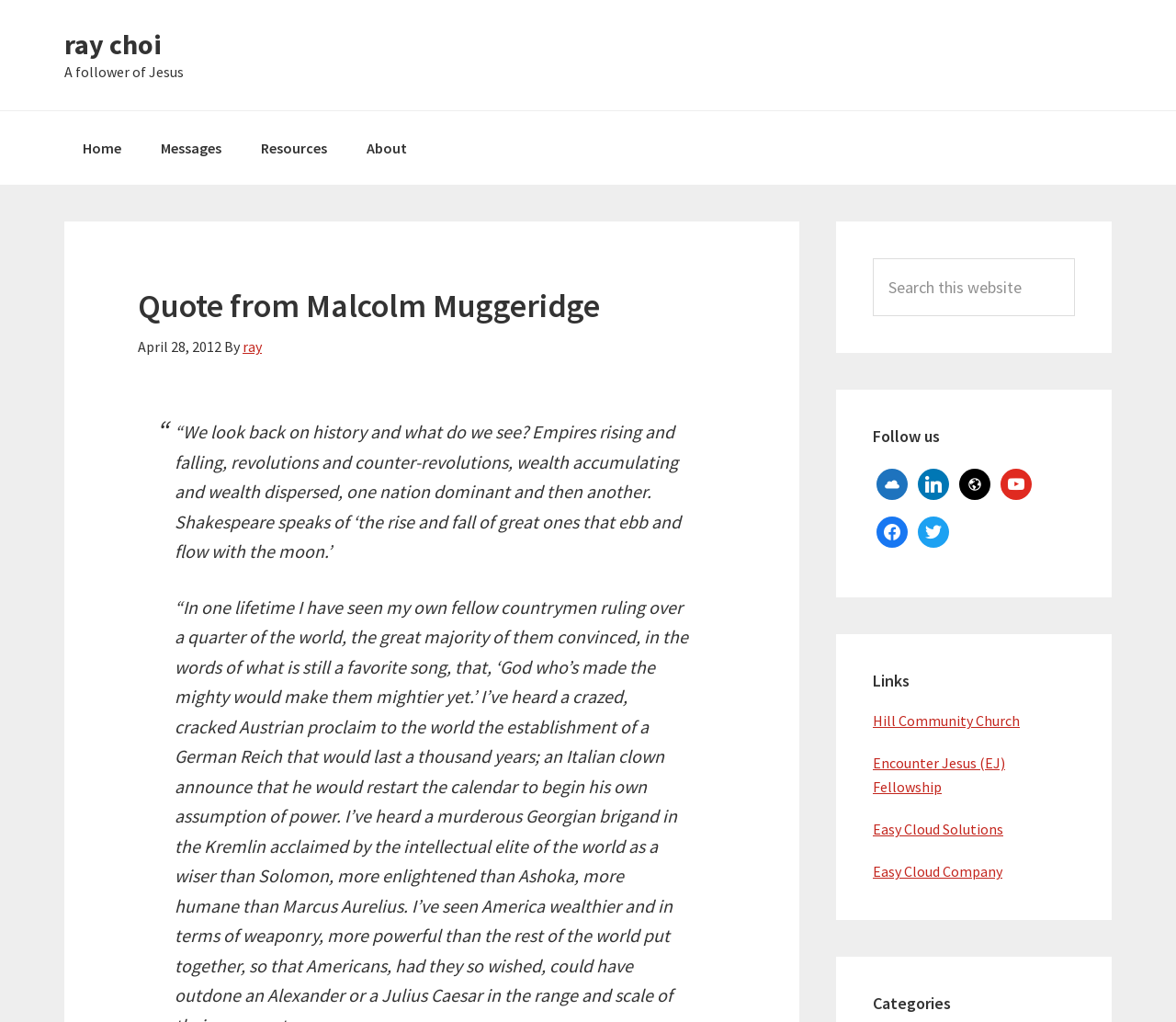Locate the bounding box coordinates of the area to click to fulfill this instruction: "Go to Home page". The bounding box should be presented as four float numbers between 0 and 1, in the order [left, top, right, bottom].

[0.055, 0.109, 0.119, 0.181]